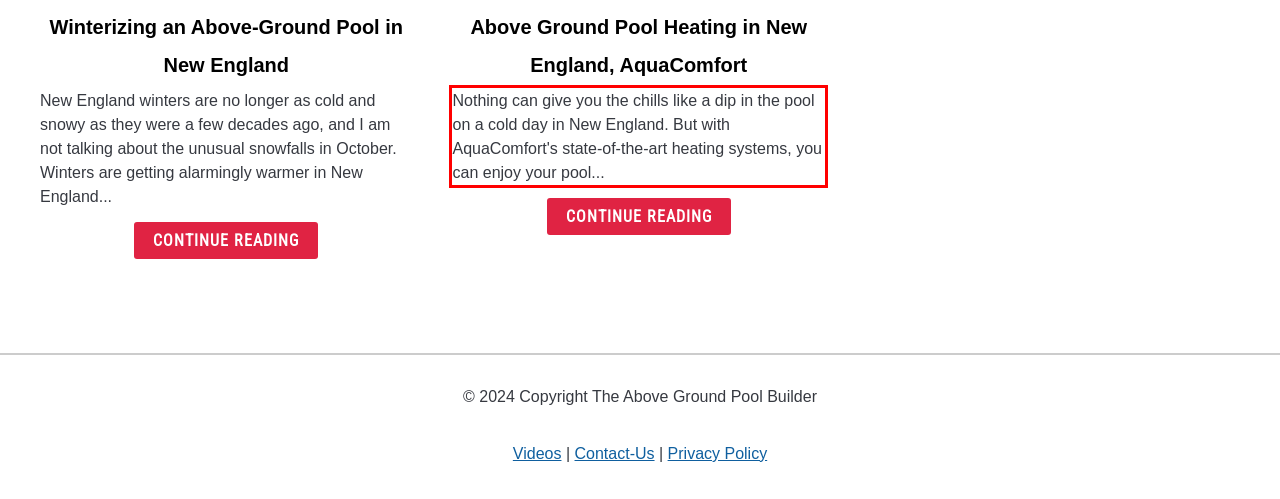Observe the screenshot of the webpage that includes a red rectangle bounding box. Conduct OCR on the content inside this red bounding box and generate the text.

Nothing can give you the chills like a dip in the pool on a cold day in New England. But with AquaComfort's state-of-the-art heating systems, you can enjoy your pool...